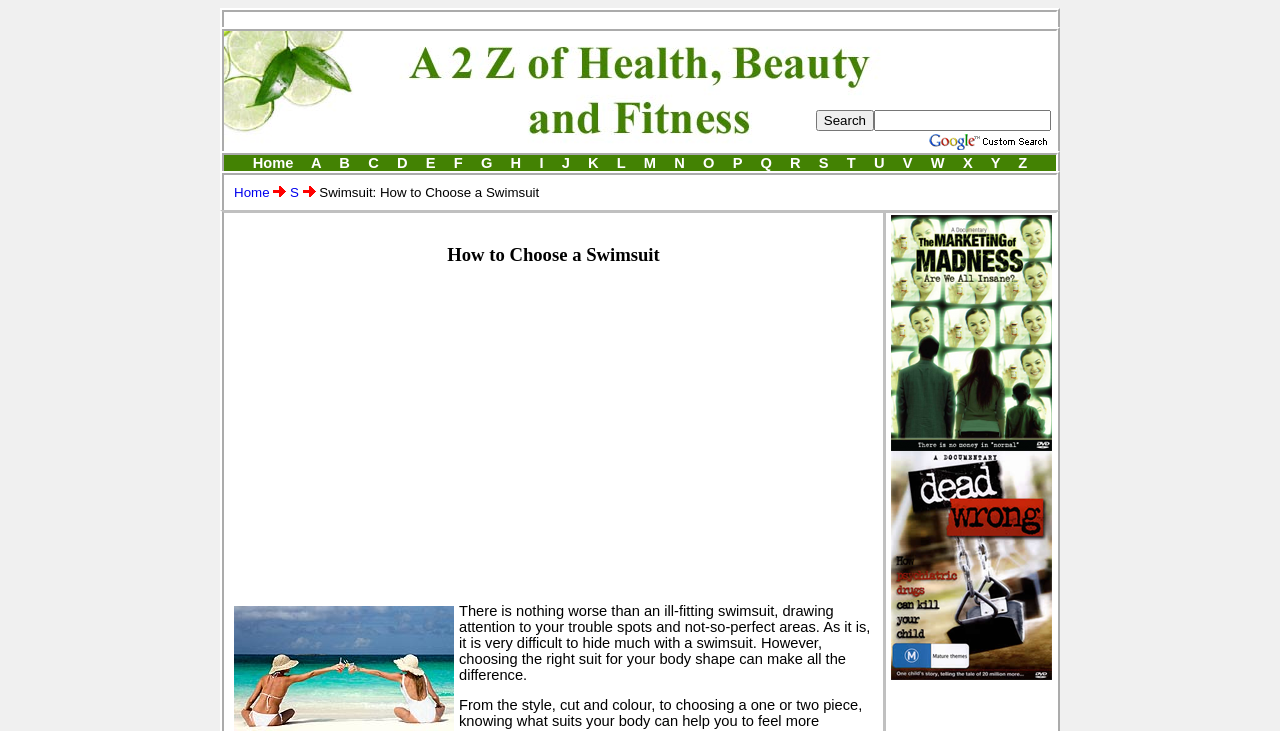What is the current webpage about?
Please provide a comprehensive answer based on the details in the screenshot.

The webpage is focused on providing information and guidance on how to choose a suitable swimsuit, as indicated by the heading 'How to Choose a Swimsuit' and the content that follows.